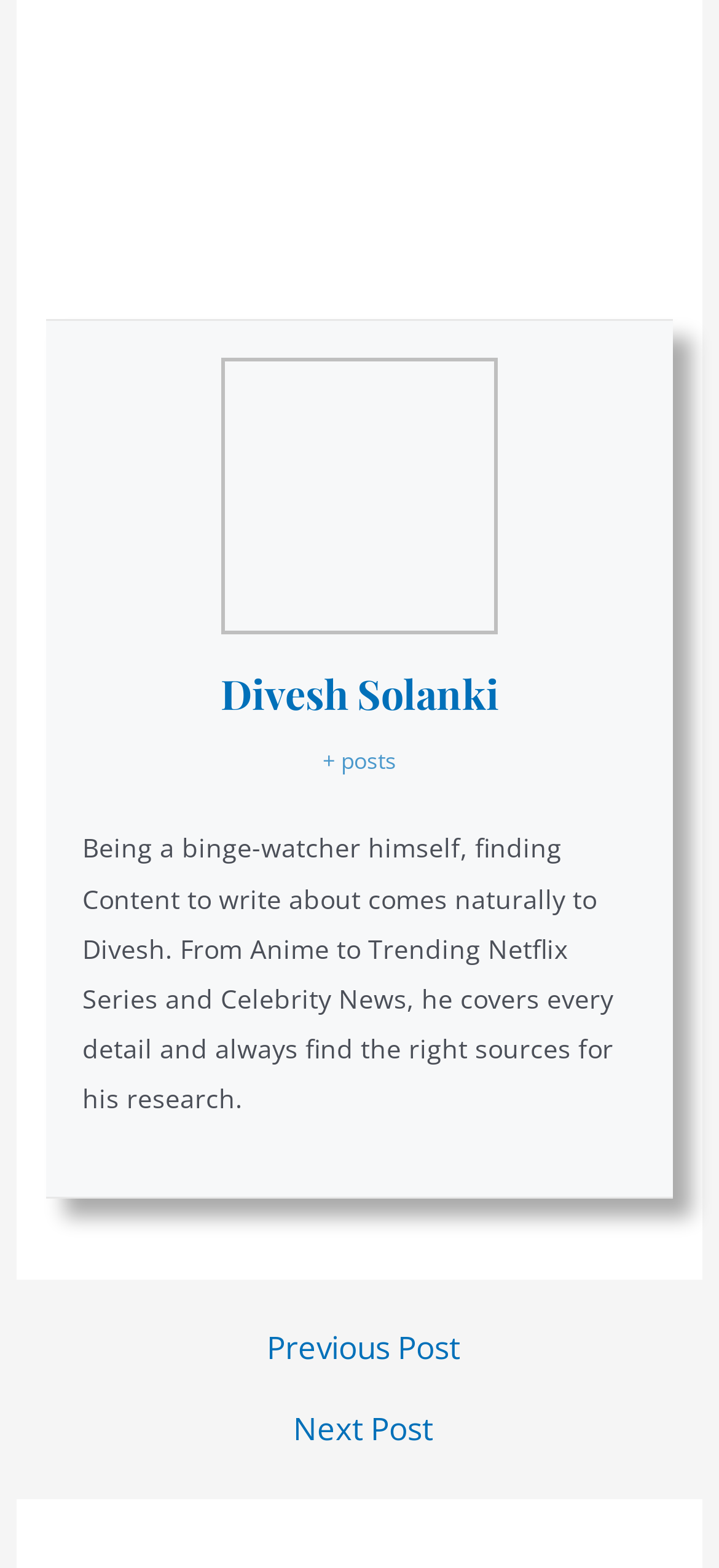What is the topic of the article? Observe the screenshot and provide a one-word or short phrase answer.

M3GAN 2 release date